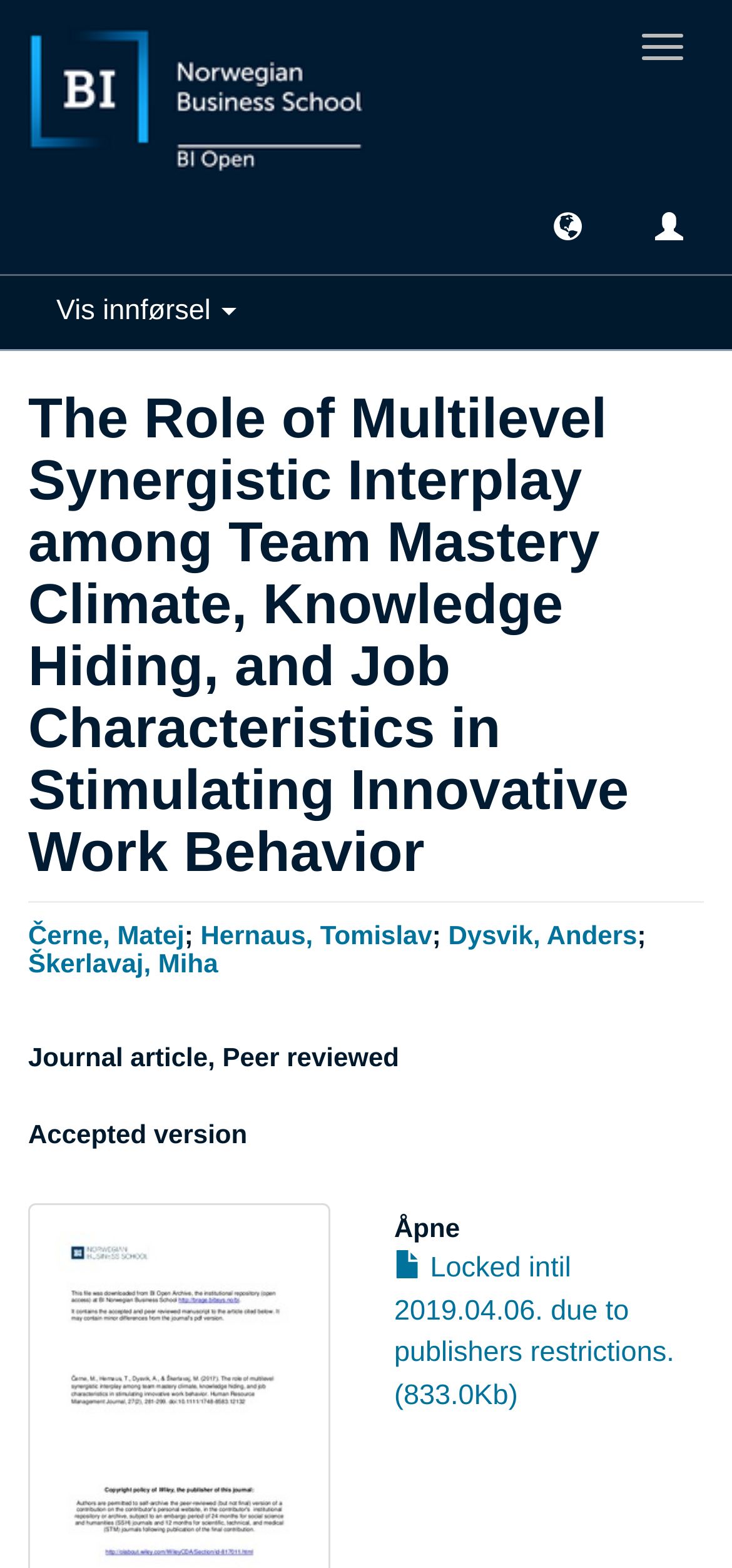What is the status of the publication?
Refer to the image and give a detailed answer to the query.

I looked at the heading 'Accepted version' which indicates that the publication has been accepted for publication.